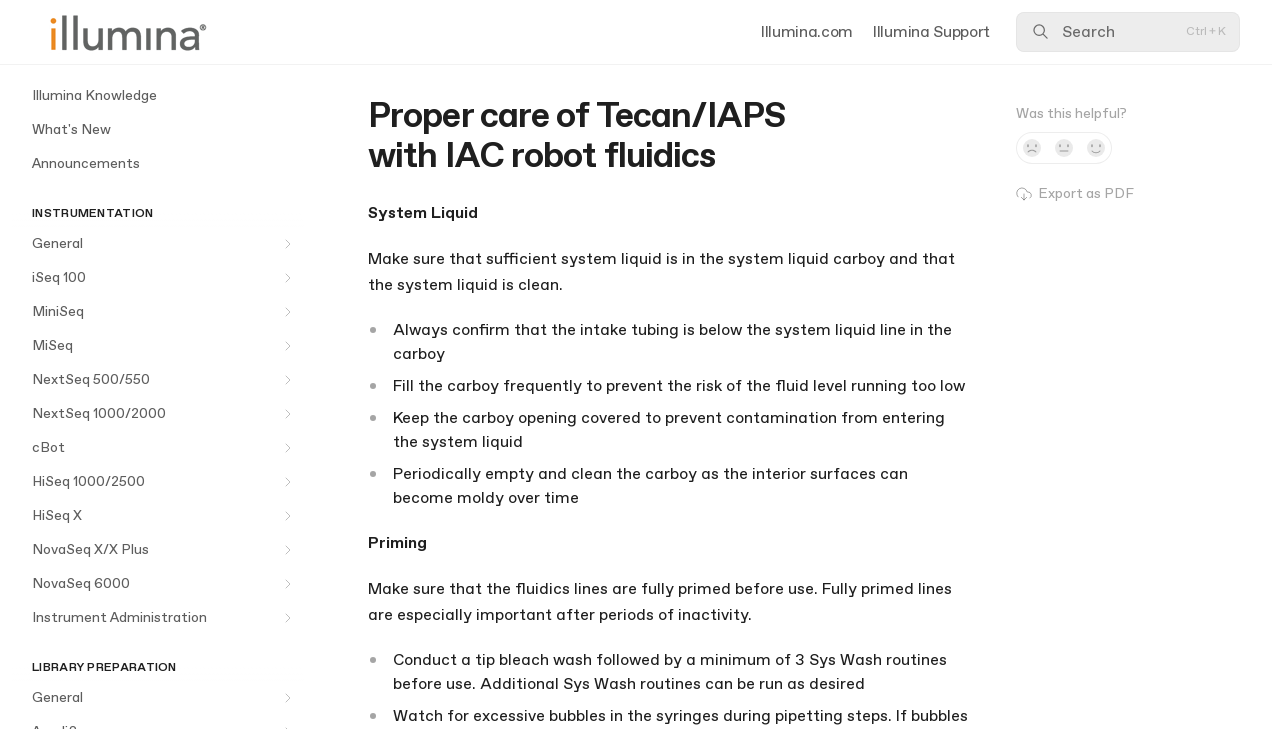Please identify the bounding box coordinates of the element I should click to complete this instruction: 'Click the 'Export as PDF' button'. The coordinates should be given as four float numbers between 0 and 1, like this: [left, top, right, bottom].

[0.794, 0.241, 0.969, 0.291]